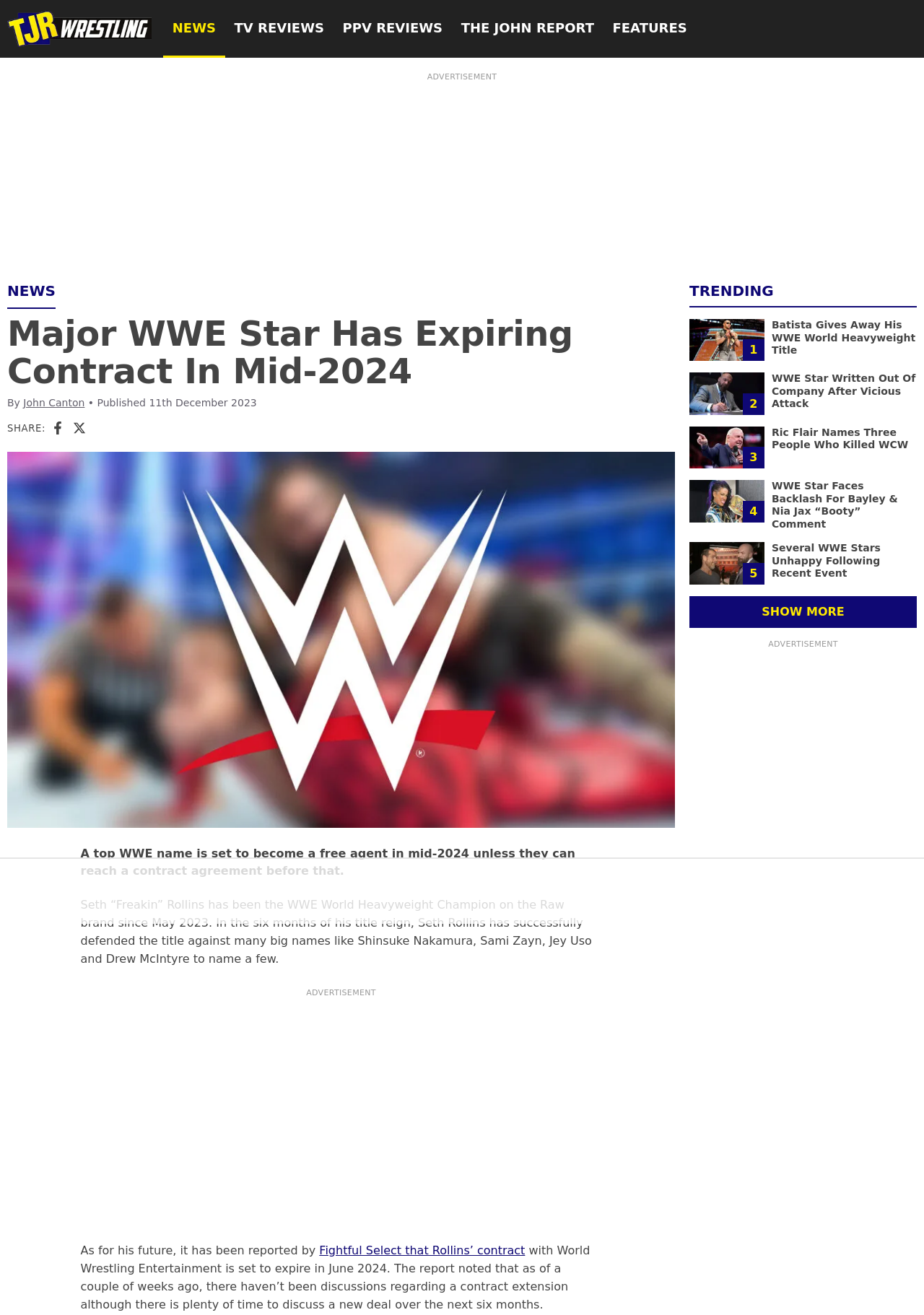What is the name of the website?
Can you give a detailed and elaborate answer to the question?

I found the answer by looking at the top-left corner of the webpage, where the logo and website name 'TJR Wrestling' are displayed.